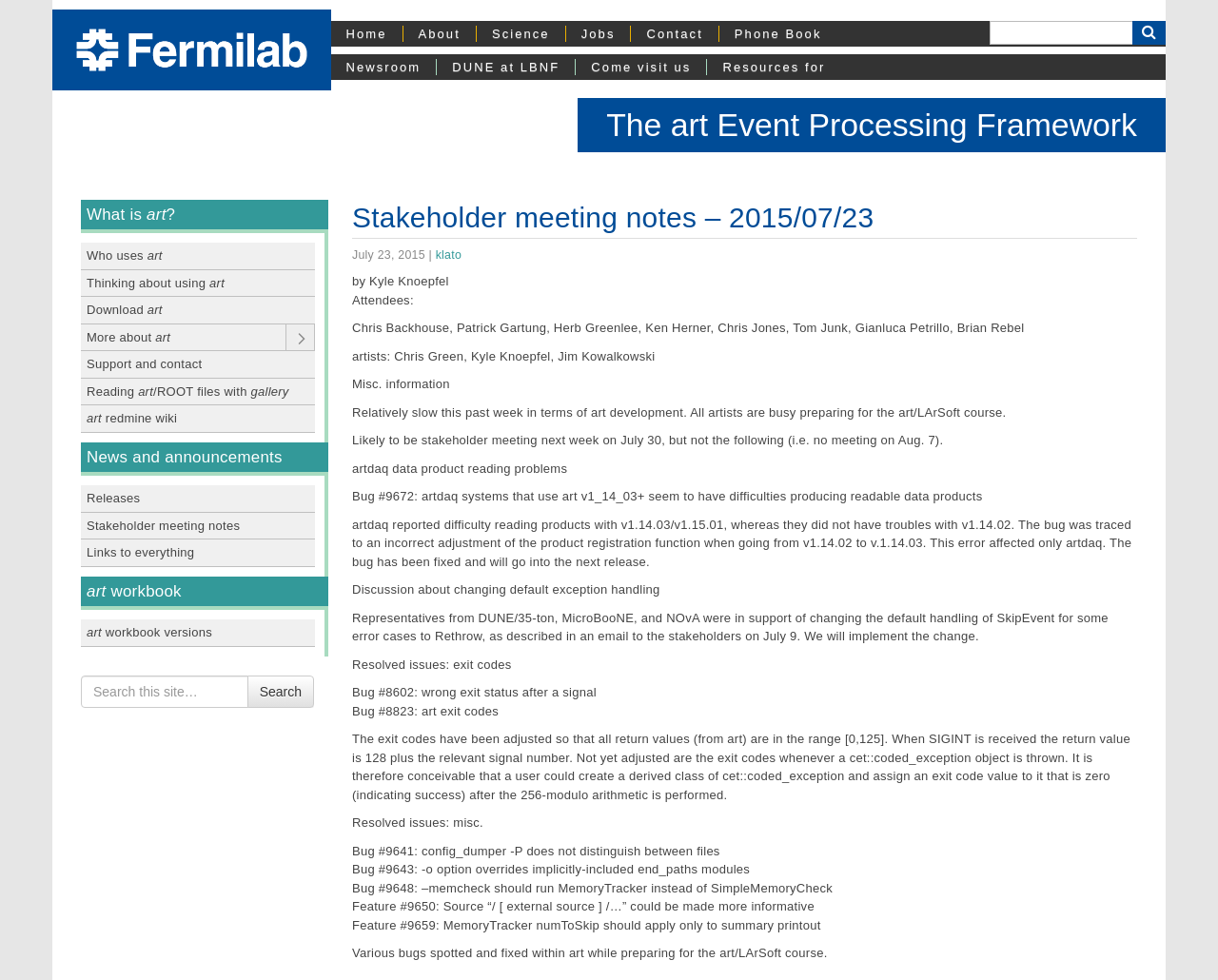Explain the contents of the webpage comprehensively.

The webpage is about stakeholder meeting notes from July 23, 2015, related to the art Event Processing Framework. At the top, there is a Fermilab logo and a search bar with a search button. Below the search bar, there are several links to different sections of the website, including Home, About, Science, Jobs, Contact, Phone Book, and Newsroom.

On the left side of the page, there is a menu with links to various topics, such as What is art?, Who uses art, Thinking about using art, Download art, More about art, Support and contact, and others.

The main content of the page is the stakeholder meeting notes, which include a heading, the date of the meeting, and the attendees' names. The notes are divided into sections, including Misc. information, artdaq data product reading problems, Discussion about changing default exception handling, Resolved issues: exit codes, and Resolved issues: misc. Each section contains a brief description of the topic and any relevant details or updates.

There are 14 links to specific bug reports or feature requests, each with a brief description of the issue or feature. The page also includes a section with various bugs that were spotted and fixed while preparing for the art/LArSoft course.